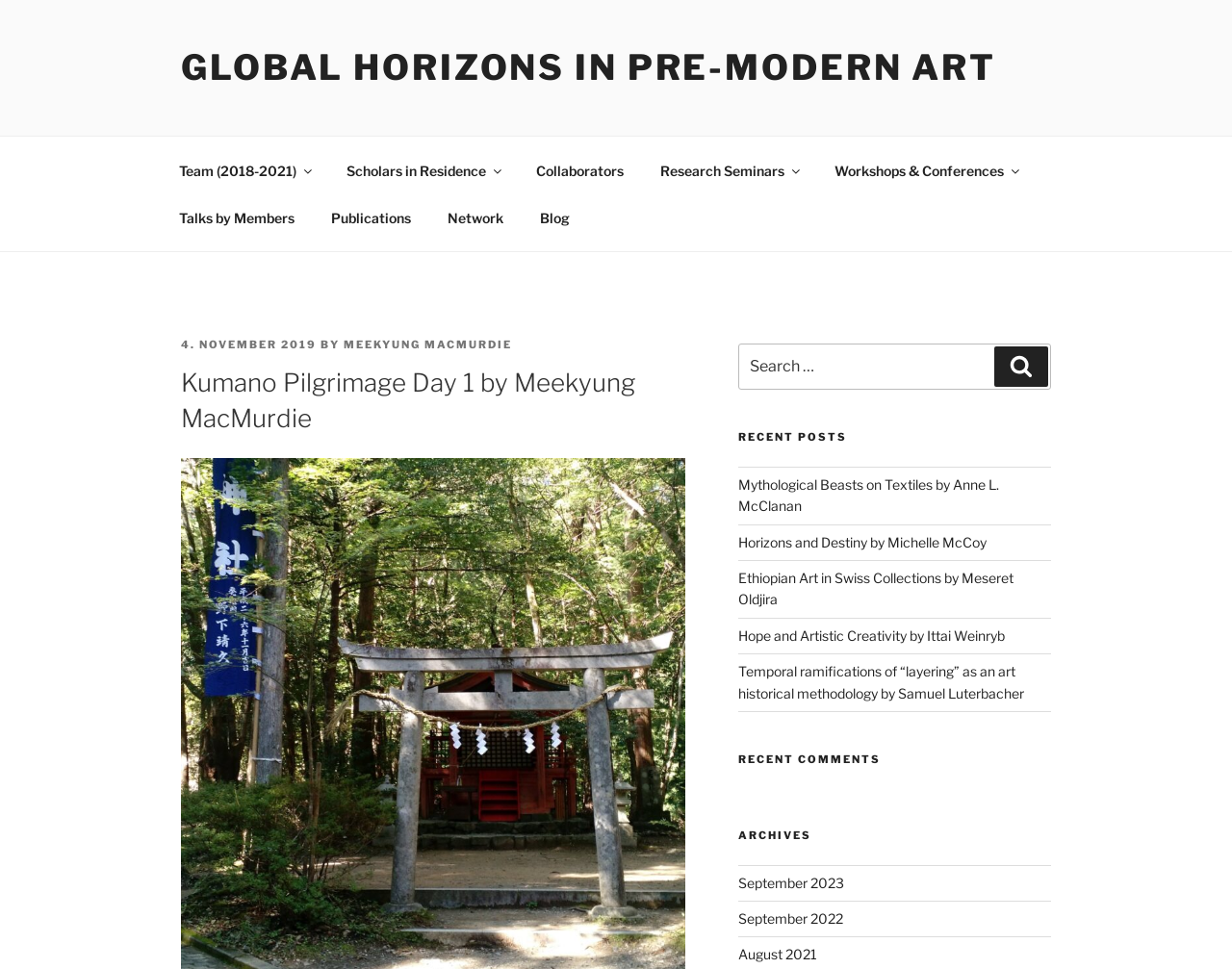Find the bounding box coordinates of the element you need to click on to perform this action: 'Browse archives'. The coordinates should be represented by four float values between 0 and 1, in the format [left, top, right, bottom].

[0.599, 0.855, 0.853, 0.871]